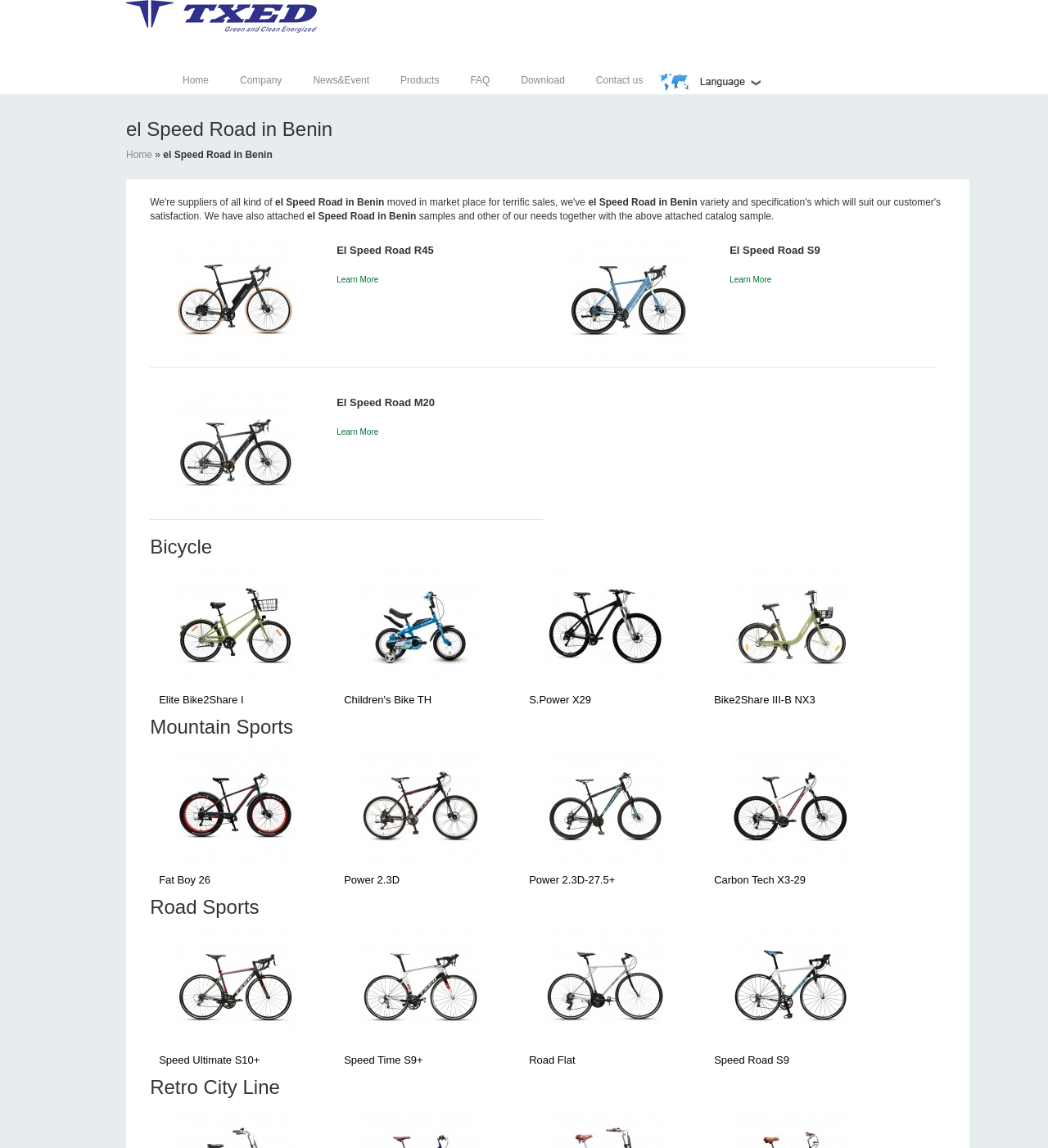Offer a detailed explanation of the webpage layout and contents.

The webpage is about Txed Bike, a leading manufacturer of European standard bicycles and electric bikes in China. At the top of the page, there is a logo with a link to the homepage, accompanied by a small image. Below the logo, there is a navigation menu with links to different sections of the website, including Home, Company, News&Event, Products, FAQ, Download, and Contact us.

The main content of the page is divided into four sections, each with a heading and a list of products. The first section is titled "el Speed Road in Benin" and features three products: El Speed Road R45, El Speed Road S9, and El Speed Road M20. Each product has a link to its details page, accompanied by a small image and a "Learn More" link.

The second section is titled "Bicycle" and features five products: Elite Bike2Share I, Children's Bike TH, S.Power X29, Bike2Share III-B NX3, and others. Each product has a link to its details page, accompanied by a small image.

The third section is titled "Mountain Sports" and features five products: Fat Boy 26, Power 2.3D, Power 2.3D-27.5+, Carbon Tech X3-29, and others. Each product has a link to its details page, accompanied by a small image.

The fourth section is titled "Road Sports" and features five products: Speed Ultimate S10+, Speed Time S9+, Road Flat, Speed Road S9, and others. Each product has a link to its details page, accompanied by a small image.

Finally, there is a fifth section titled "Retro City Line" at the bottom of the page, but it does not contain any products.

Throughout the page, there are many images of bicycles and electric bikes, which are likely the products offered by Txed Bike. The overall layout is organized and easy to navigate, with clear headings and concise text.